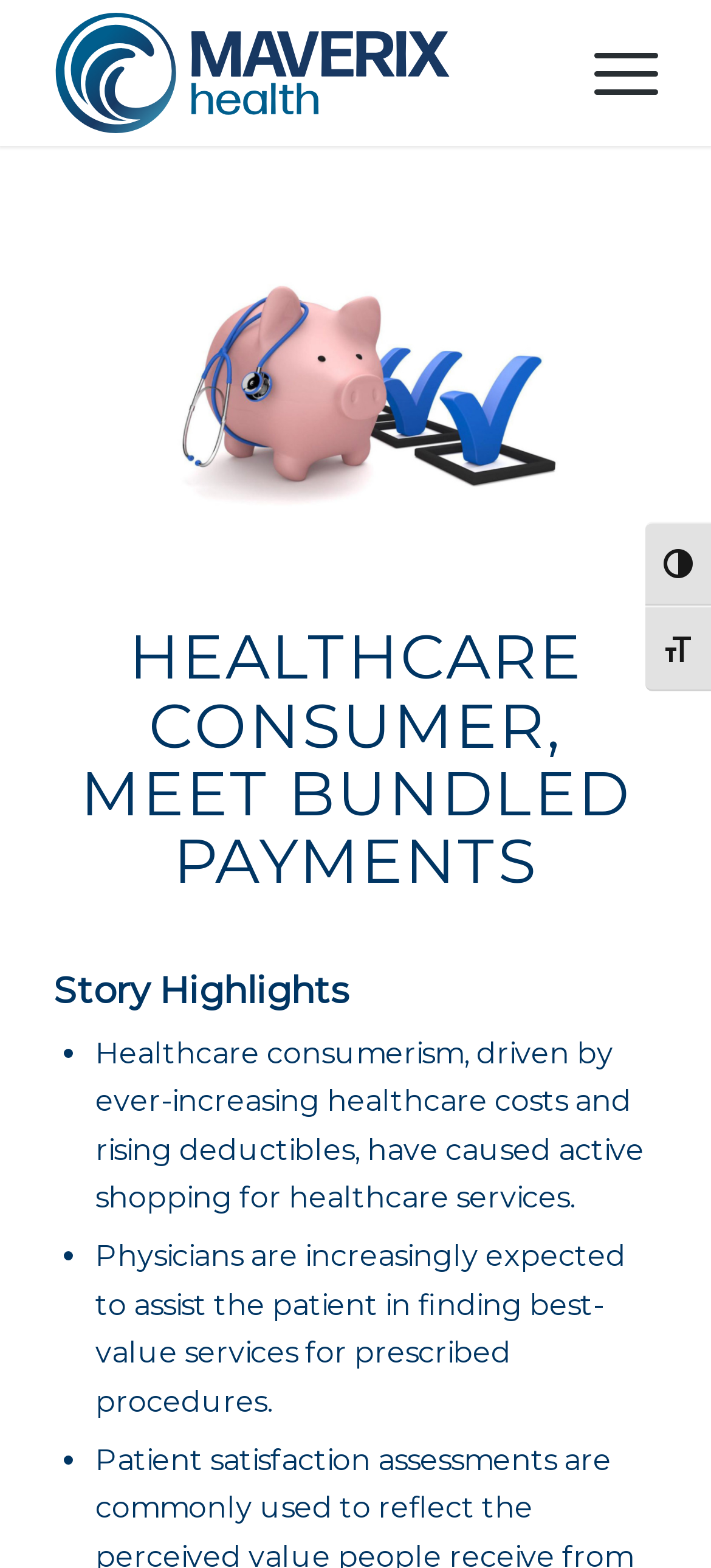How many list markers are there?
Can you provide an in-depth and detailed response to the question?

There are three list markers on the webpage, each represented by a bullet point, located next to the static text describing the story highlights.